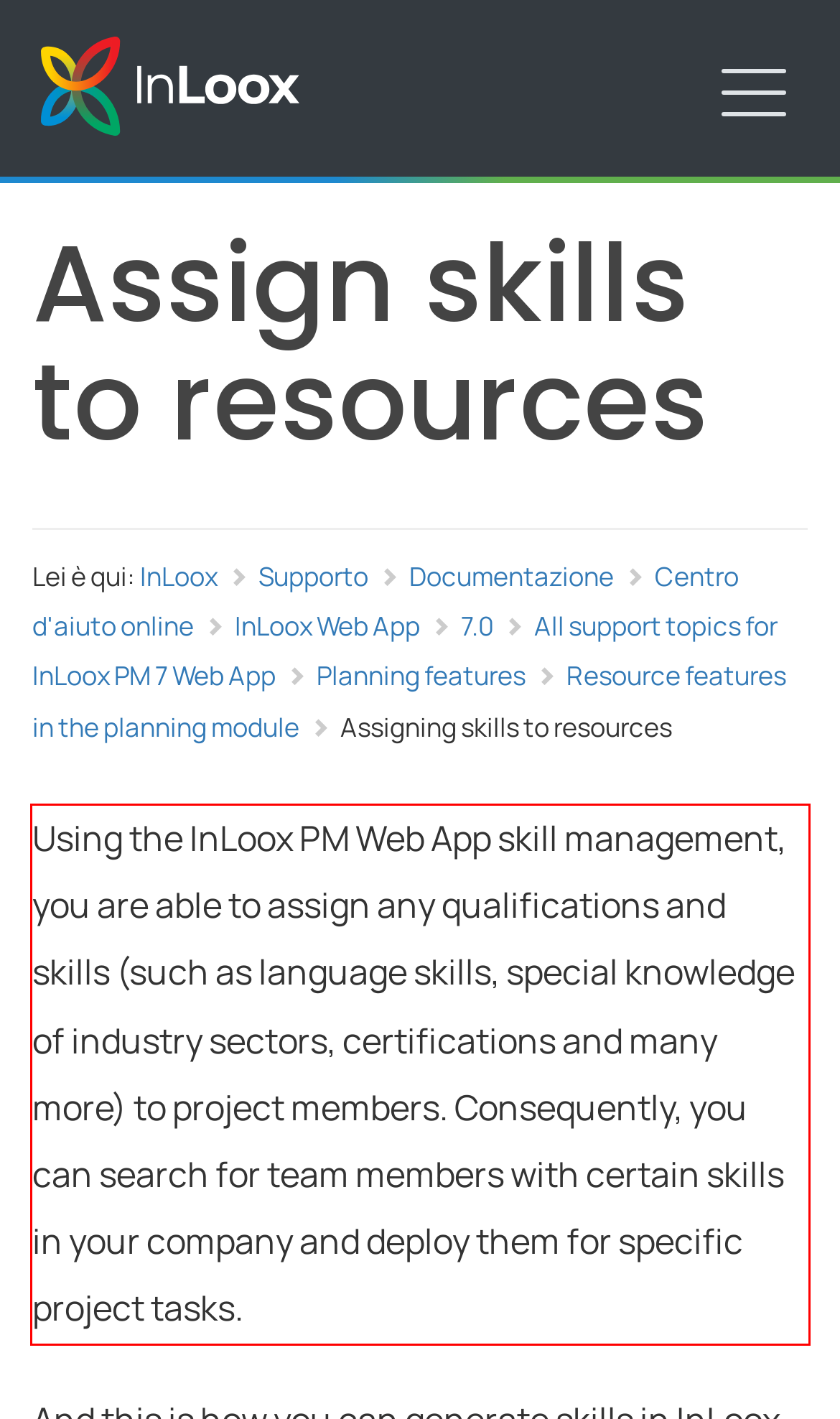From the given screenshot of a webpage, identify the red bounding box and extract the text content within it.

Using the InLoox PM Web App skill management, you are able to assign any qualifications and skills (such as language skills, special knowledge of industry sectors, certifications and many more) to project members. Consequently, you can search for team members with certain skills in your company and deploy them for specific project tasks.